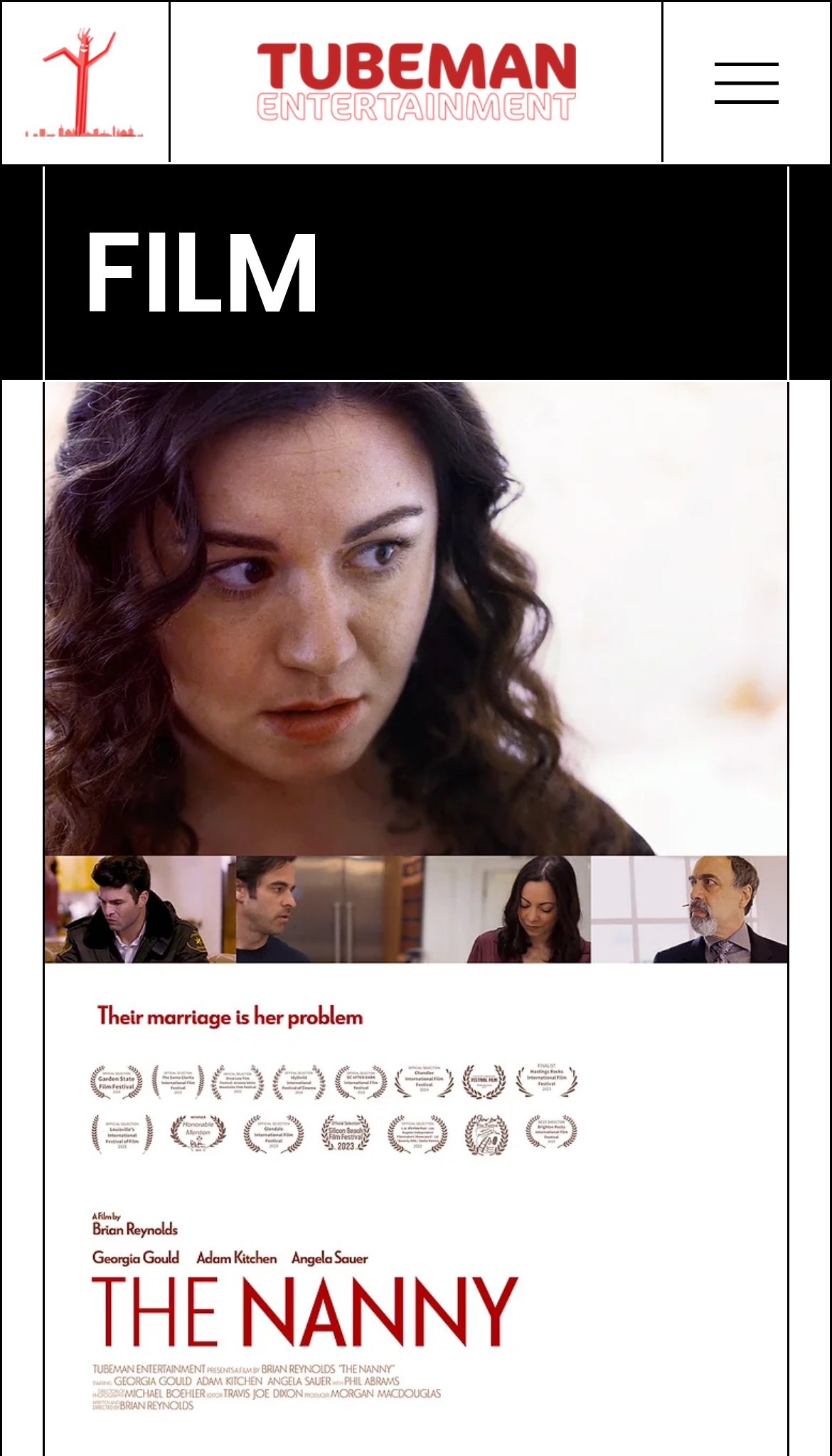Determine the main heading of the webpage and generate its text.

A wealthy couple hire a young girl from Finland to take care of their newborn. These new parents should be in a state of bliss, so why does it seem like they are trying to kill each other? This is Brian Reynolds’s suspenseful, entertaining psychological thriller The Nanny.